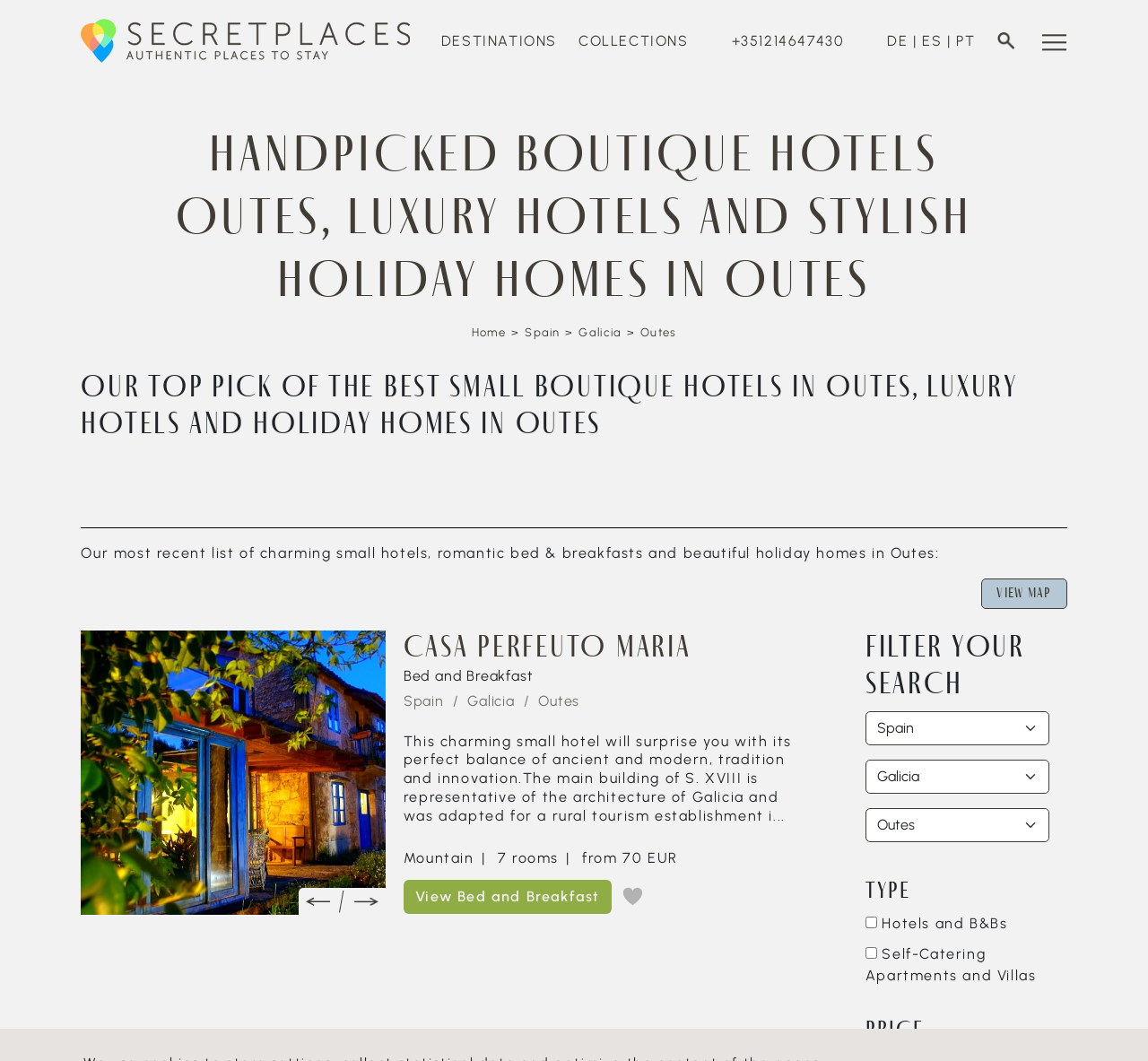Please find the bounding box coordinates of the element's region to be clicked to carry out this instruction: "Filter by price".

[0.754, 0.959, 0.914, 0.985]